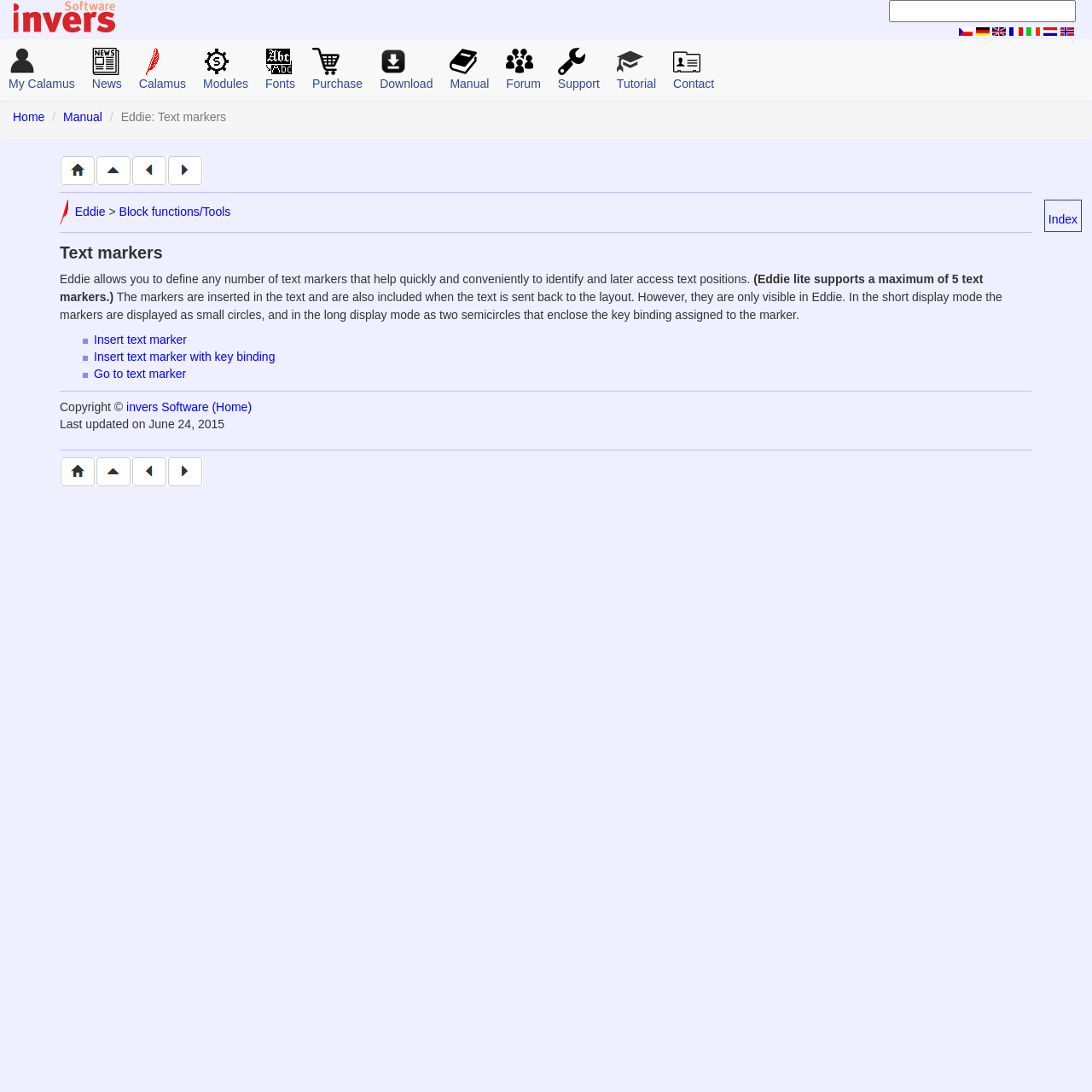How many links are there in the top navigation bar?
From the details in the image, provide a complete and detailed answer to the question.

The top navigation bar contains links to 'My Calamus', 'News', 'Calamus', 'Modules', 'Fonts', 'Purchase', 'Download', 'Manual', and 'Forum'. Counting these links, there are 9 links in total.